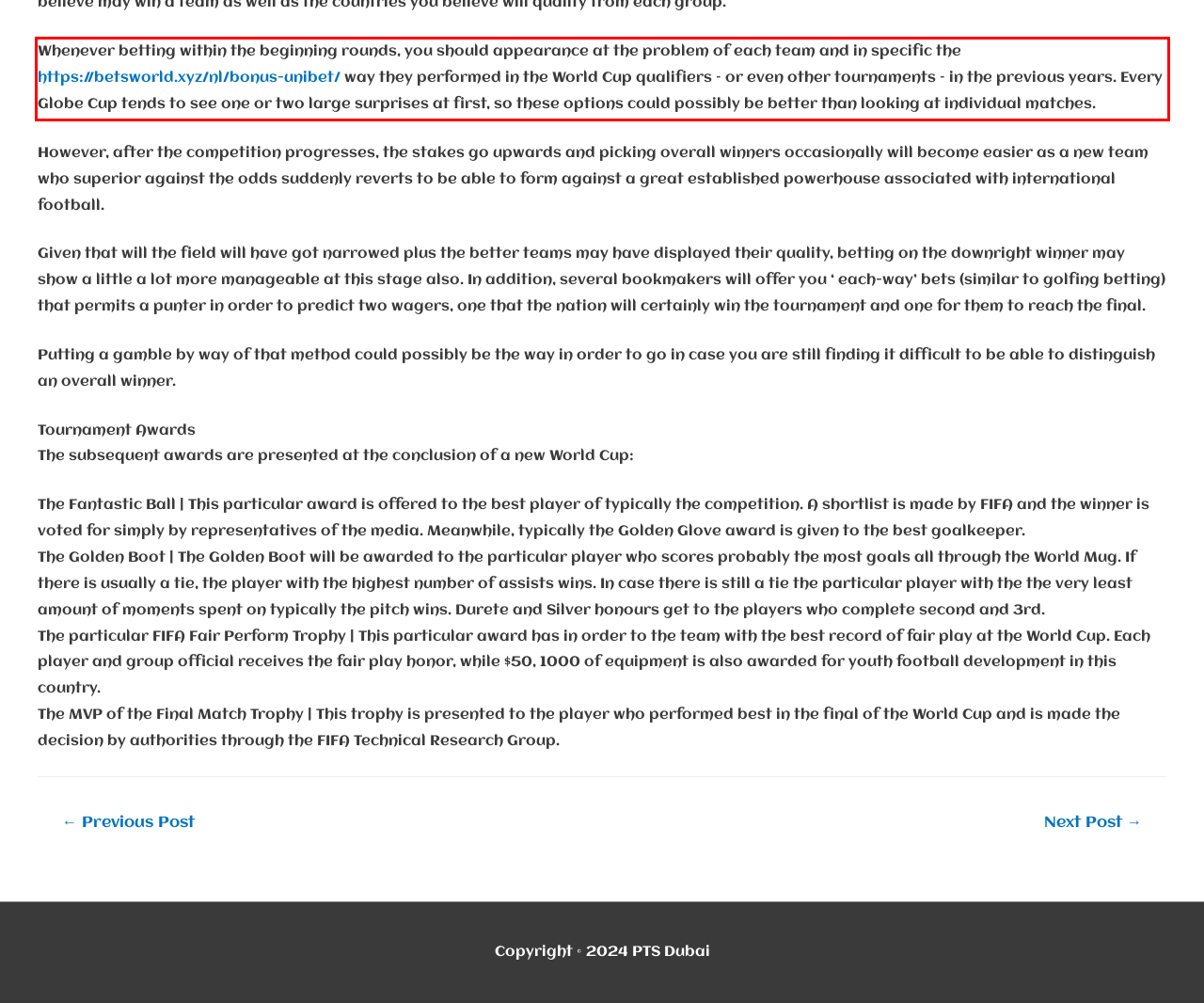Given a webpage screenshot, identify the text inside the red bounding box using OCR and extract it.

Whenever betting within the beginning rounds, you should appearance at the problem of each team and in specific the https://betsworld.xyz/nl/bonus-unibet/ way they performed in the World Cup qualifiers – or even other tournaments – in the previous years. Every Globe Cup tends to see one or two large surprises at first, so these options could possibly be better than looking at individual matches.